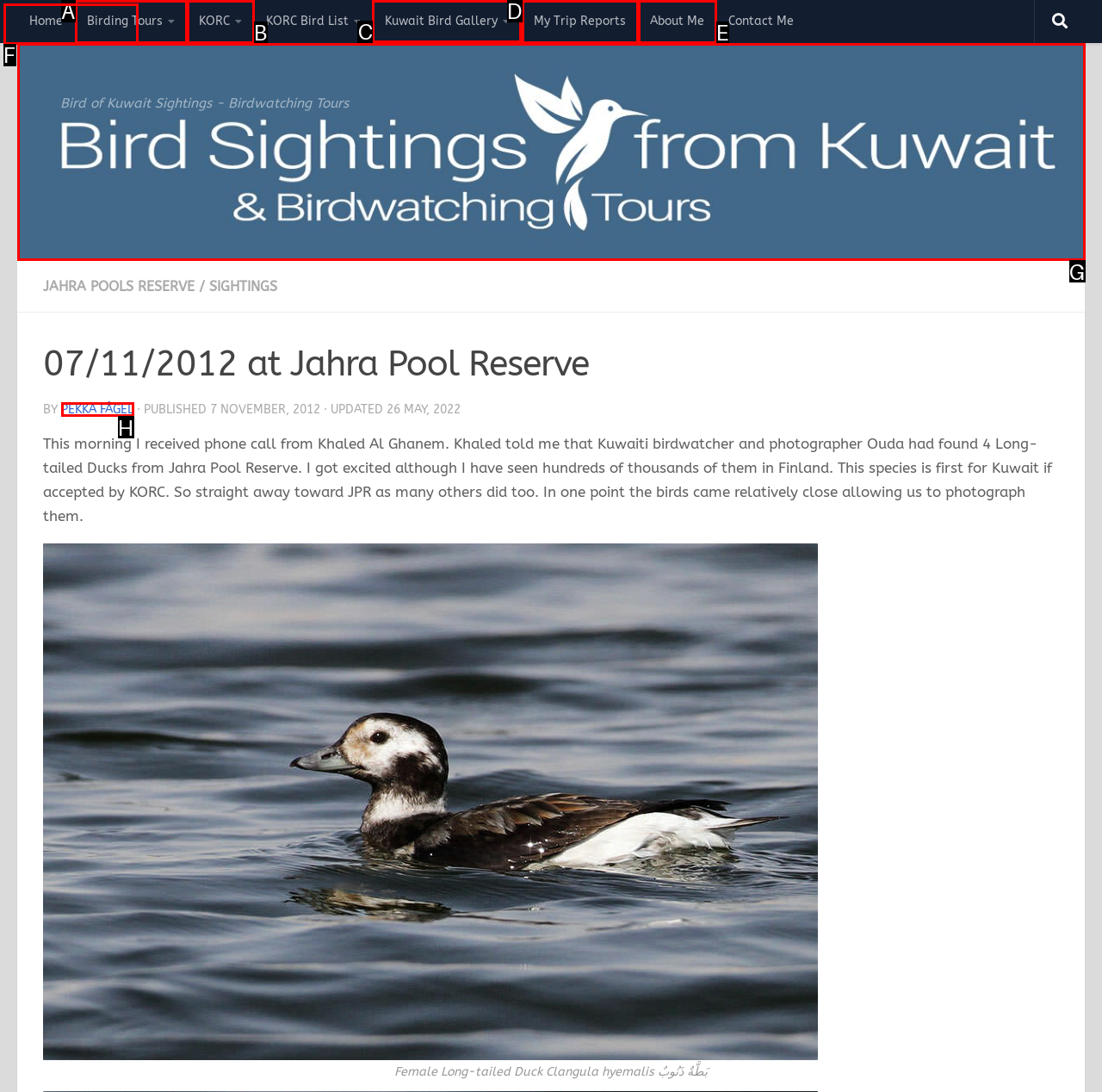Select the correct HTML element to complete the following task: View 'Kuwait Bird Gallery'
Provide the letter of the choice directly from the given options.

C